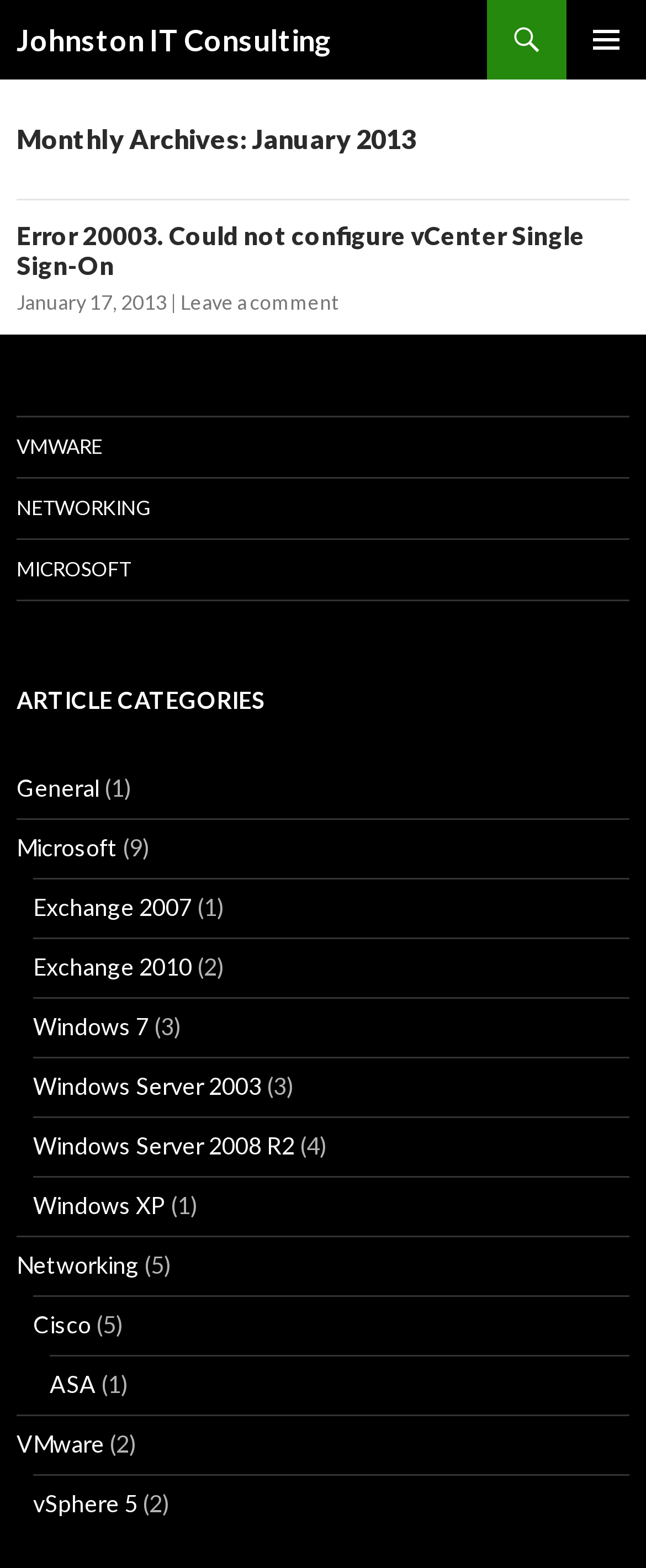Locate the UI element described as follows: "Cisco". Return the bounding box coordinates as four float numbers between 0 and 1 in the order [left, top, right, bottom].

[0.051, 0.836, 0.141, 0.854]